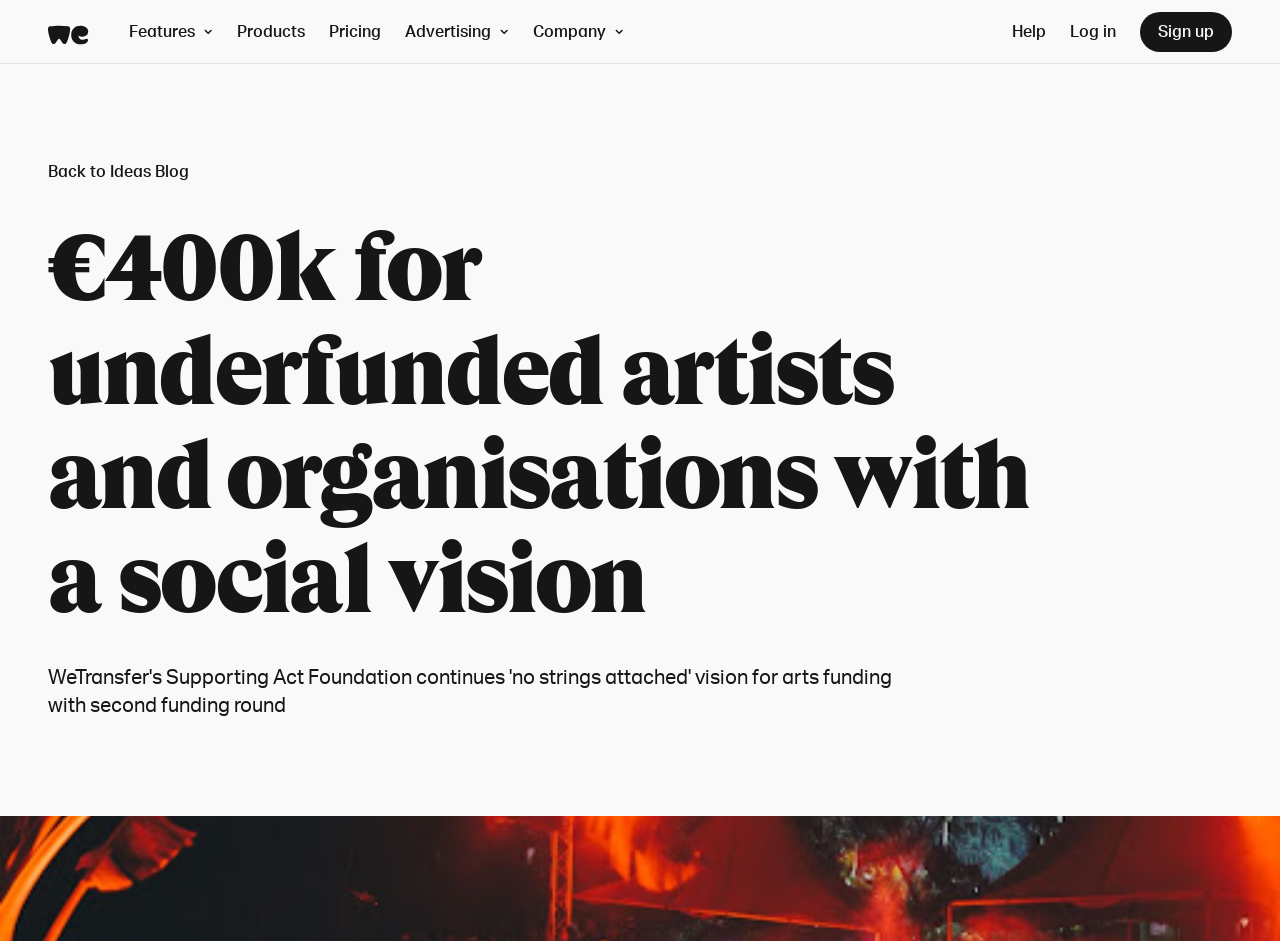What is the name of the logo image?
Look at the image and respond with a single word or a short phrase.

WeTransfer Logo